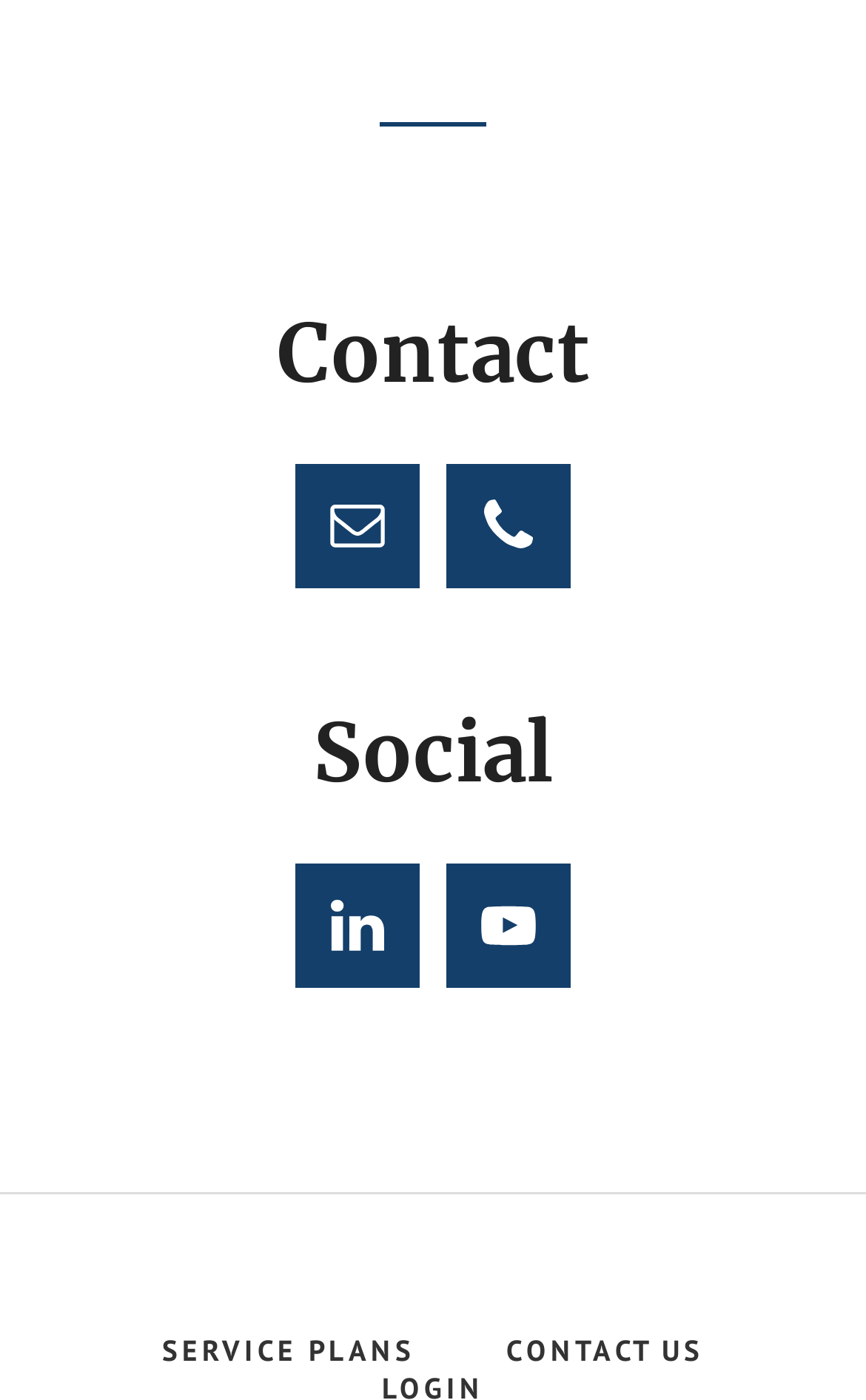Review the image closely and give a comprehensive answer to the question: What is the position of the 'Phone' link?

I compared the y1 and y2 coordinates of the 'Phone' link with other elements and found that it is located in the middle right section of the webpage, below the 'Contact' heading and above the 'Social' heading.